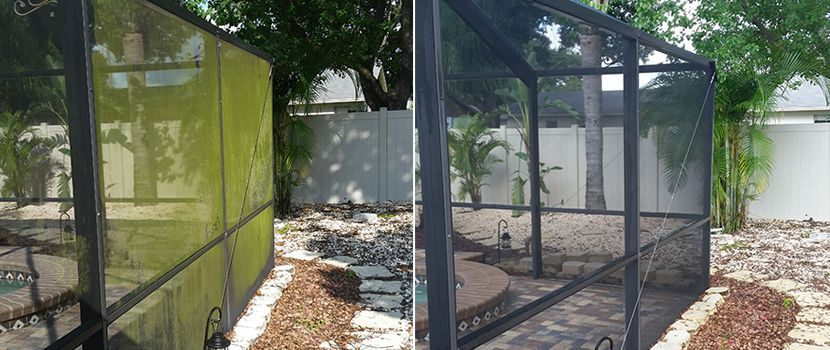Describe all the visual components present in the image.

The image vividly illustrates the transformative results of professional lanai cleaning services offered by Collier County Pressure Cleaning in Naples, Florida. It showcases a side-by-side comparison of a screened enclosure: on the left, the screen appears dirty and covered in grime, while the right side highlights the pristine condition achieved after cleaning. This visual contrast emphasizes the company's expertise in removing dirt, mold, and algae that commonly accumulate in humid environments, particularly around pool areas. The clean screens enhance the overall aesthetics of the outdoor space, allowing for better visibility and a more enjoyable setting for relaxation. This image captures the importance of thorough lanai maintenance, ensuring not only cleanliness but also the longevity of the enclosure.